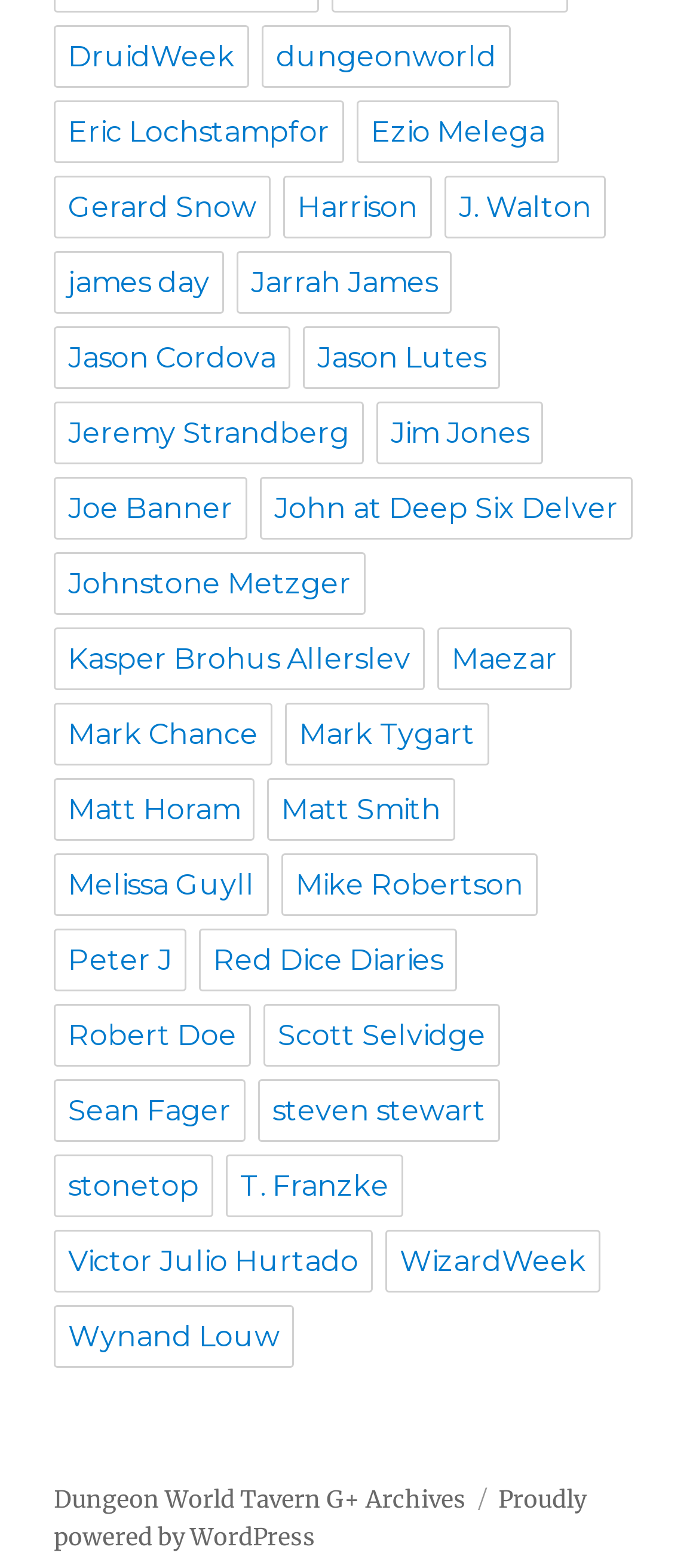Find the bounding box coordinates of the clickable region needed to perform the following instruction: "view WizardWeek". The coordinates should be provided as four float numbers between 0 and 1, i.e., [left, top, right, bottom].

[0.551, 0.785, 0.859, 0.825]